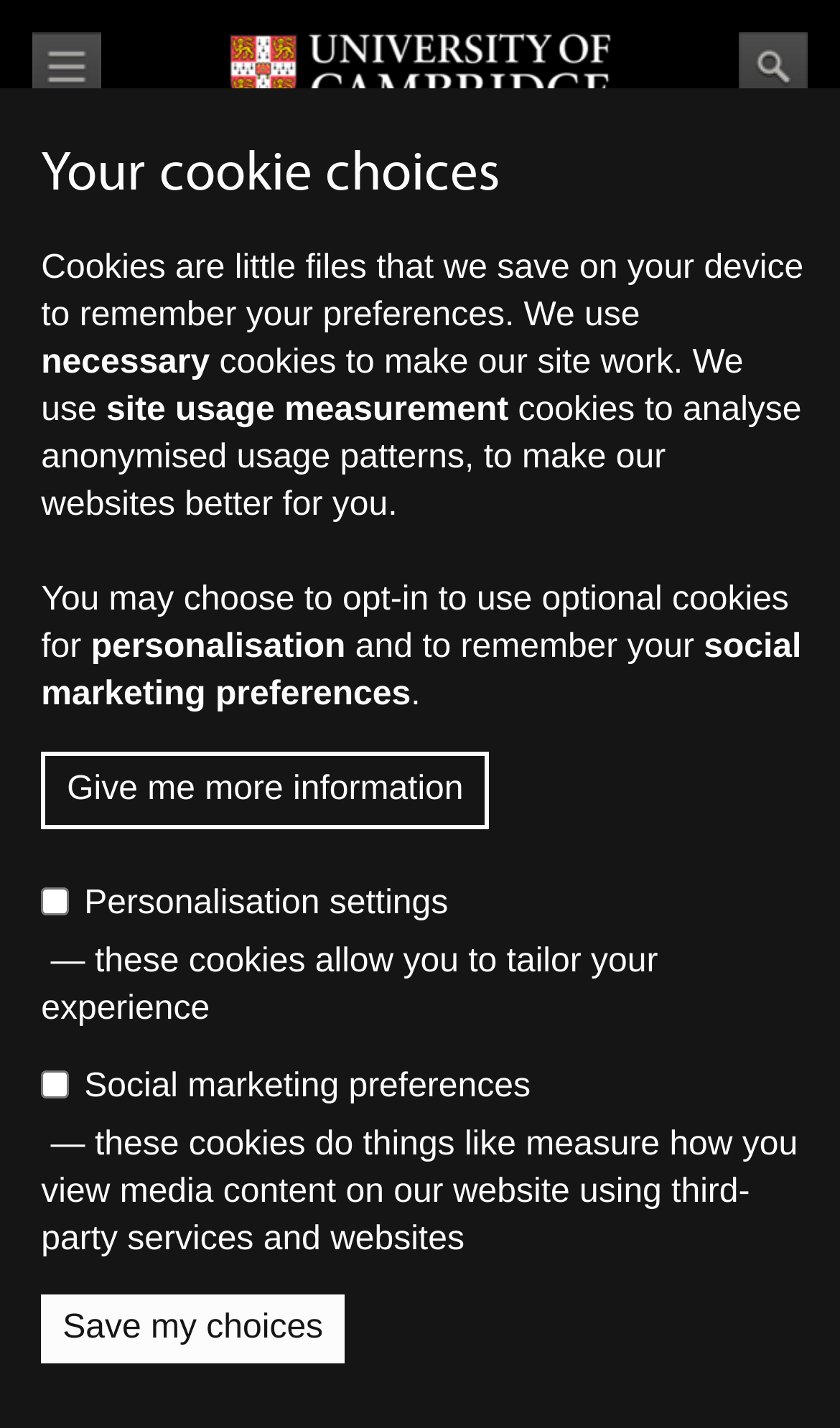Locate the bounding box coordinates of the area to click to fulfill this instruction: "Click the 'Save my choices' button". The bounding box should be presented as four float numbers between 0 and 1, in the order [left, top, right, bottom].

[0.049, 0.906, 0.41, 0.954]